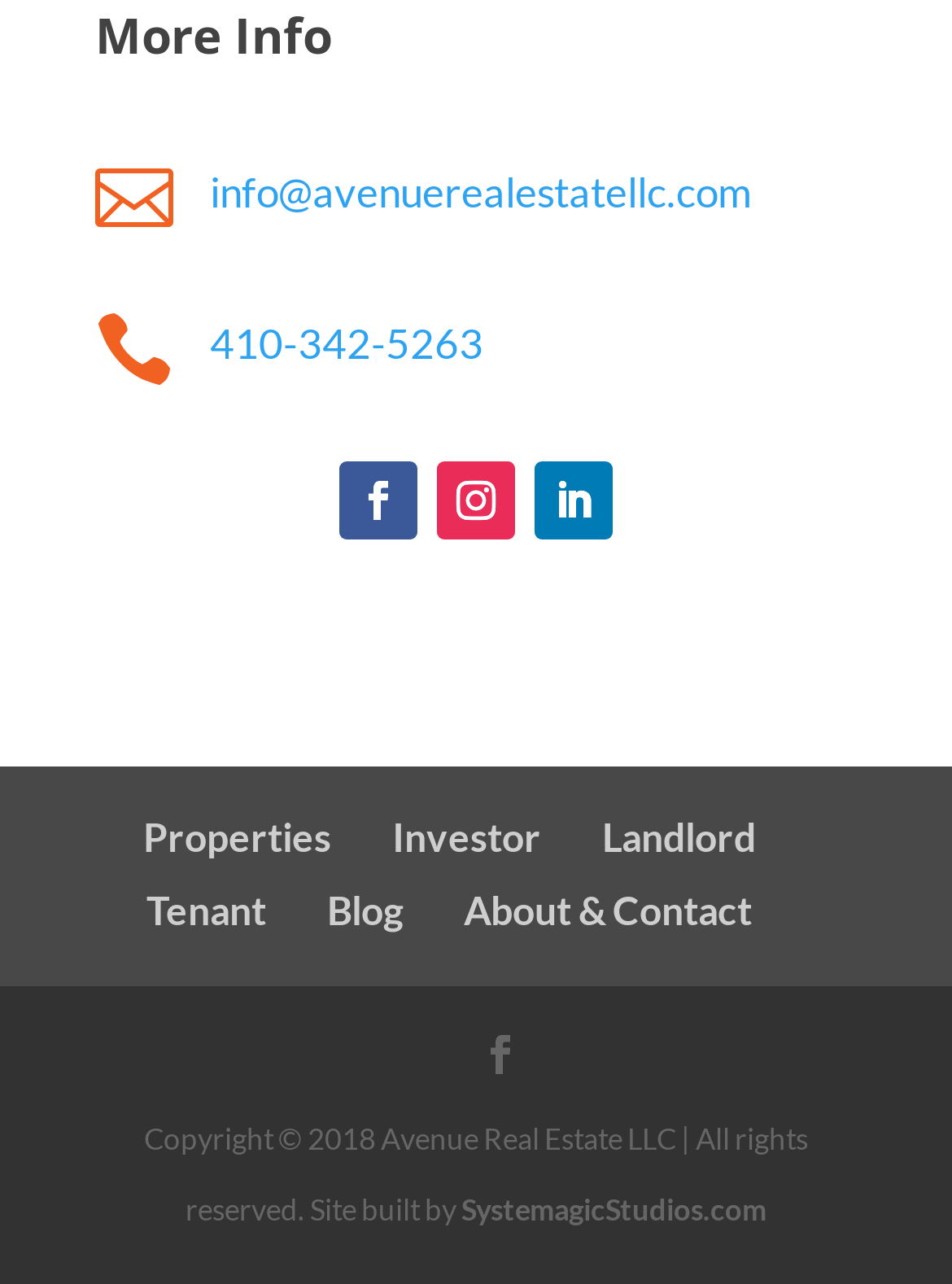What is the phone number?
Please use the visual content to give a single word or phrase answer.

410-342-5263